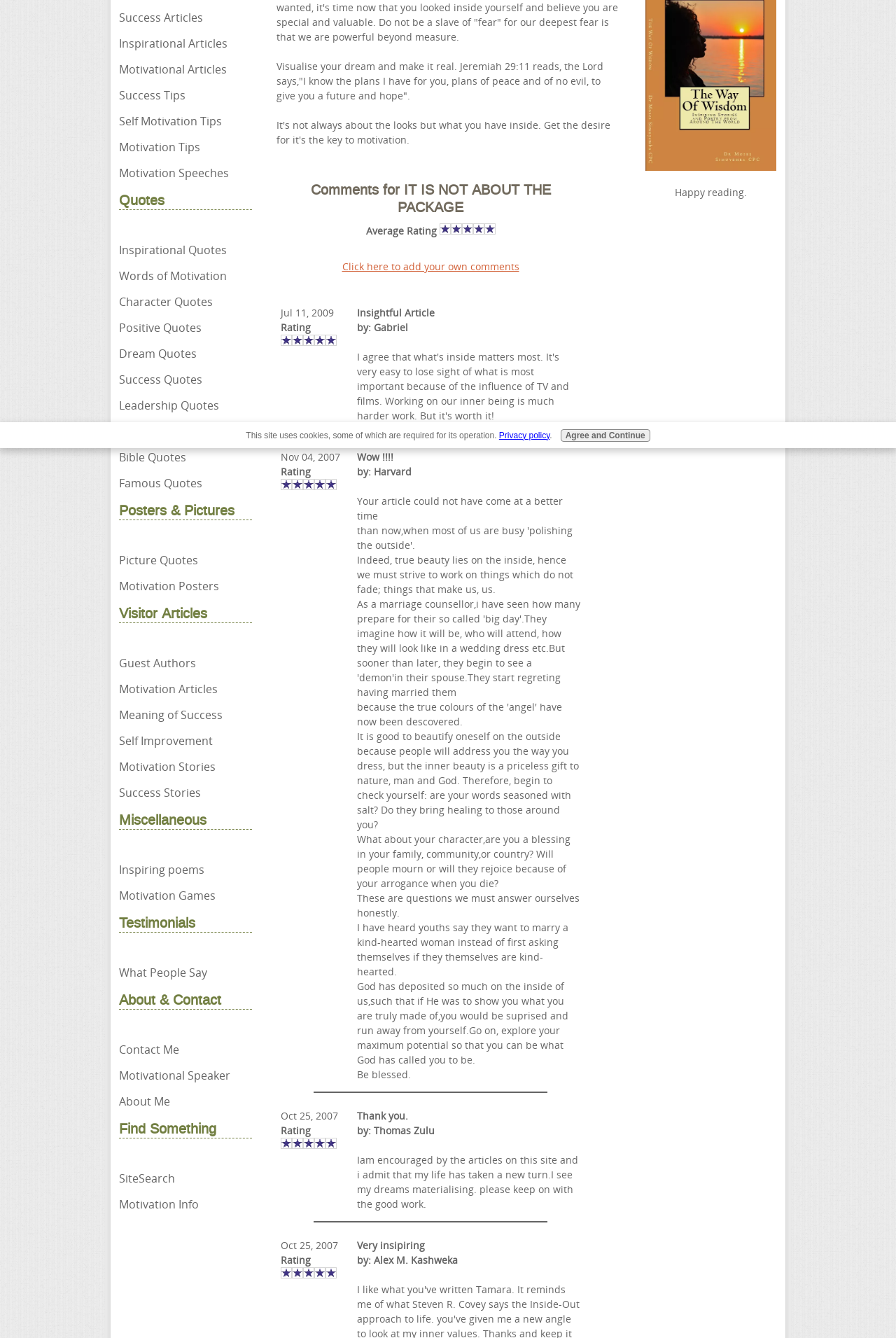Locate the bounding box for the described UI element: "Motivational Articles". Ensure the coordinates are four float numbers between 0 and 1, formatted as [left, top, right, bottom].

[0.133, 0.043, 0.281, 0.061]